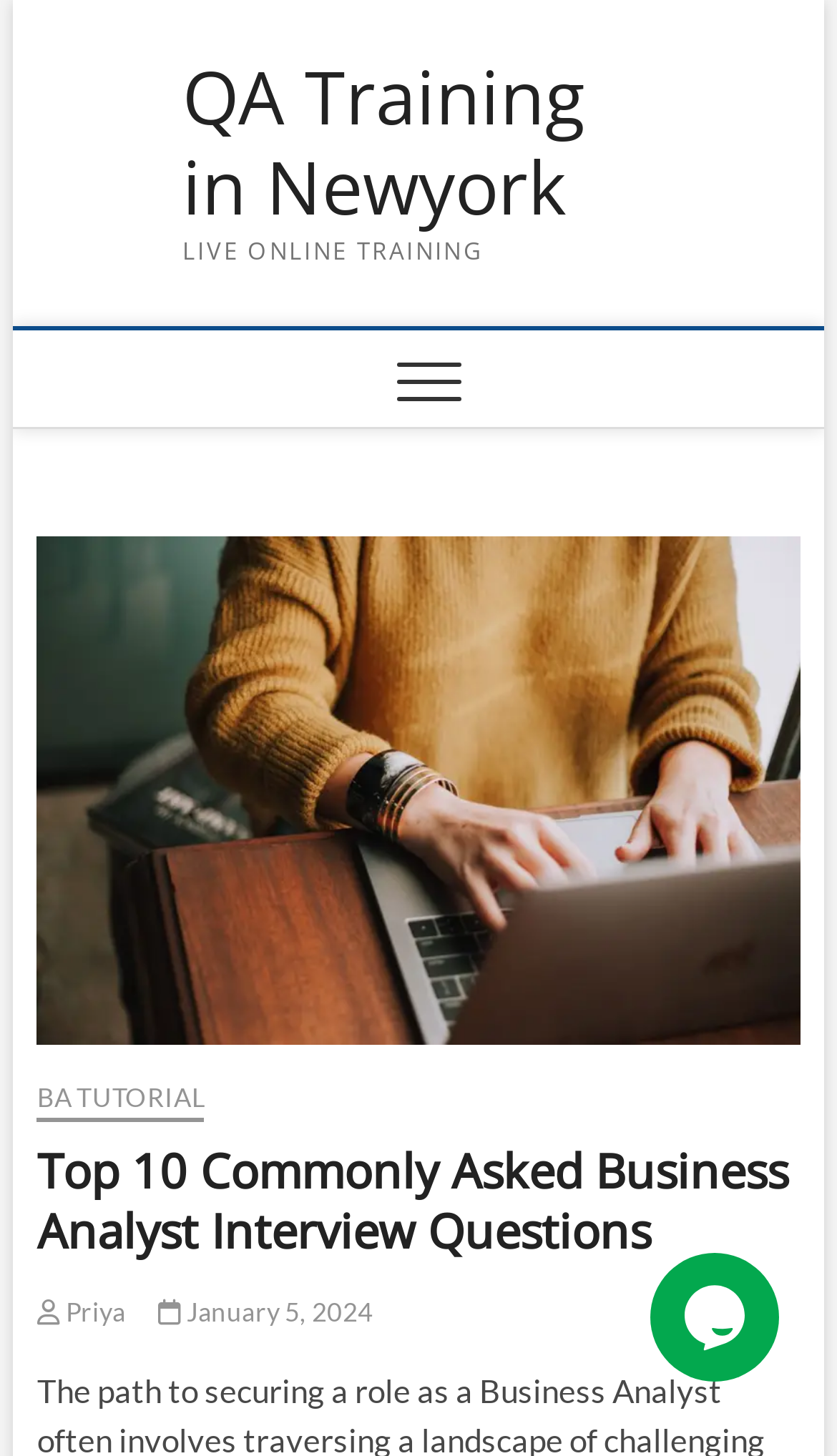What is the topic of the QA training mentioned?
From the image, respond using a single word or phrase.

Business Analyst